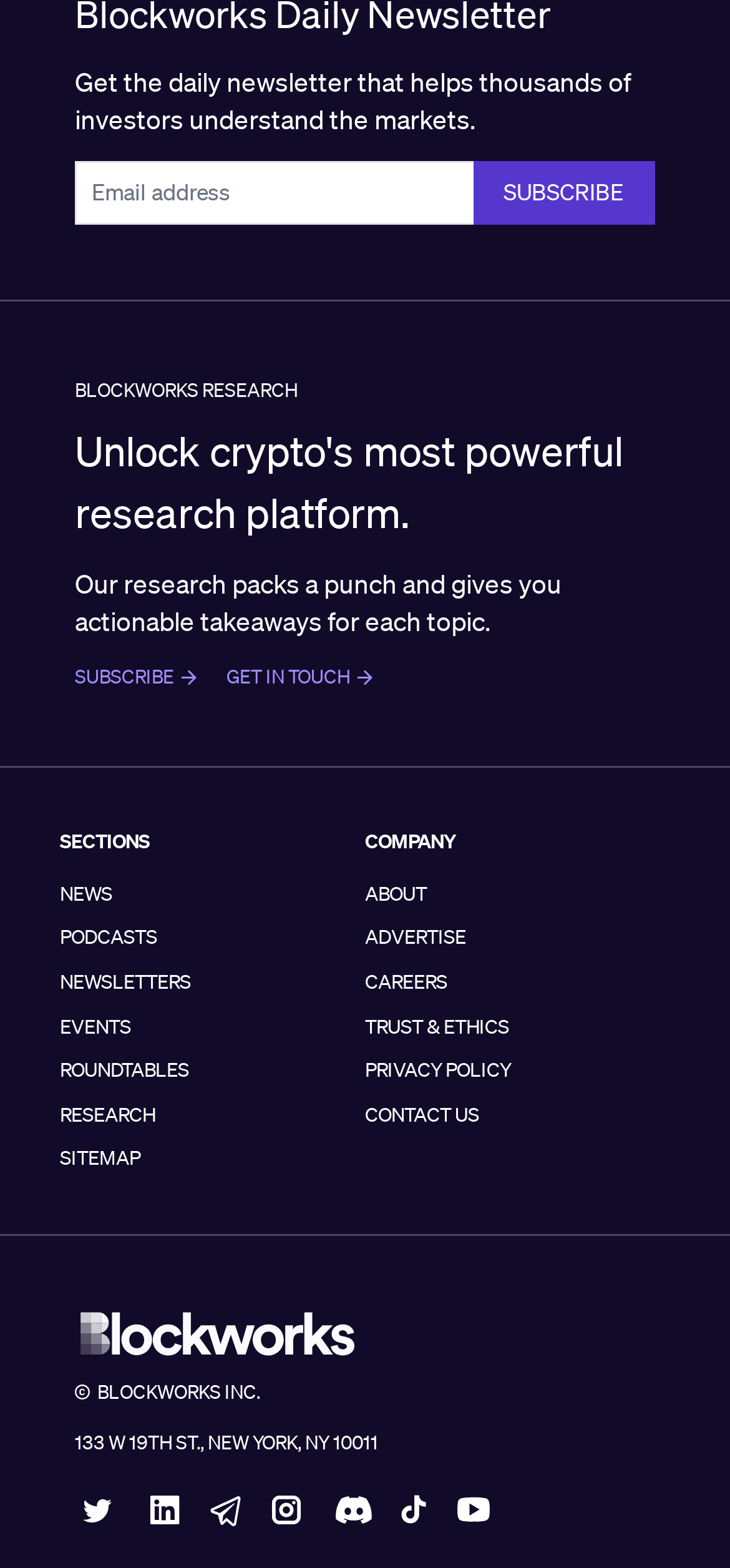Identify the bounding box coordinates of the section that should be clicked to achieve the task described: "Get in touch with the company".

[0.31, 0.423, 0.479, 0.441]